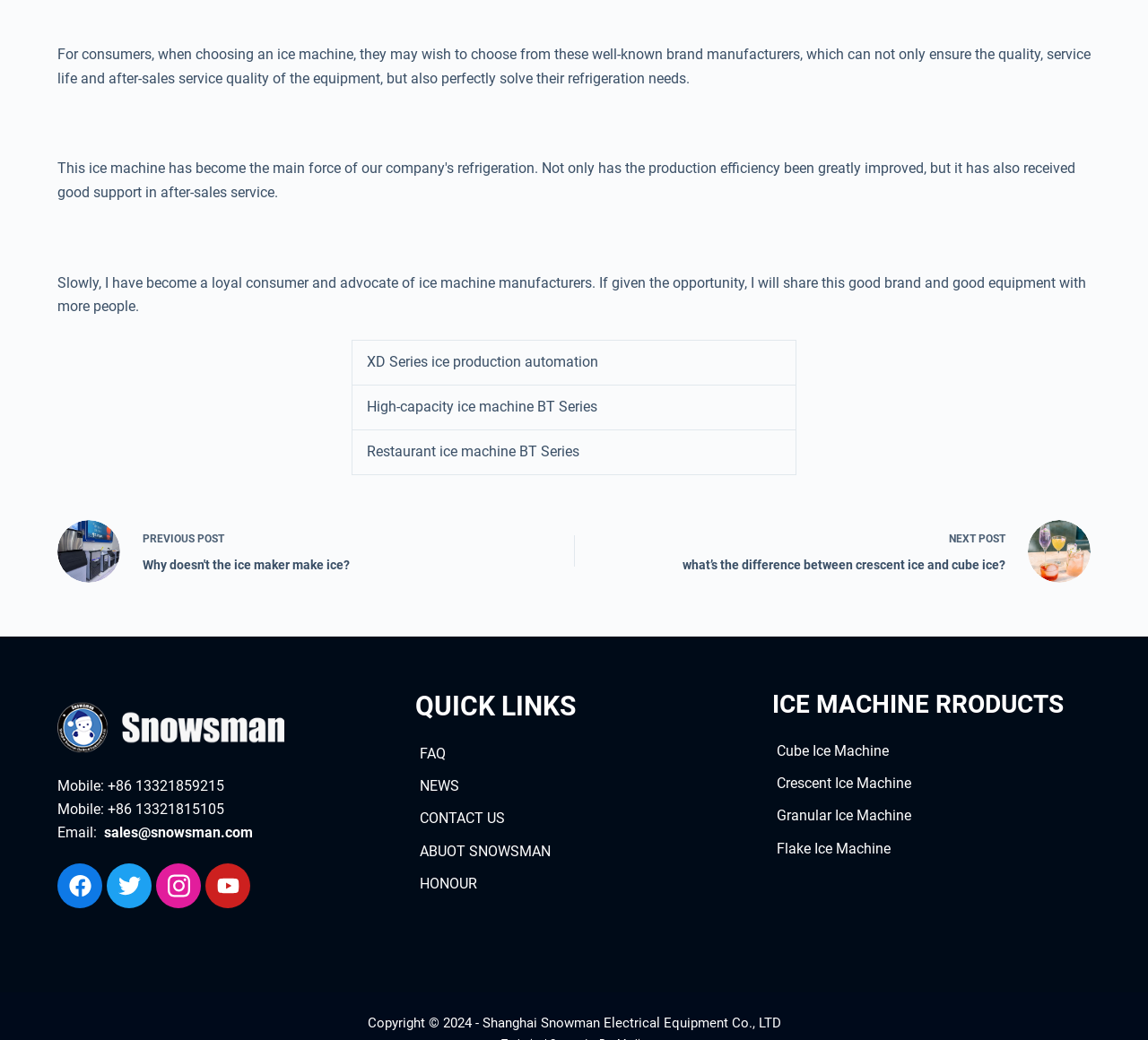How many types of ice machines are listed?
Look at the image and provide a short answer using one word or a phrase.

4